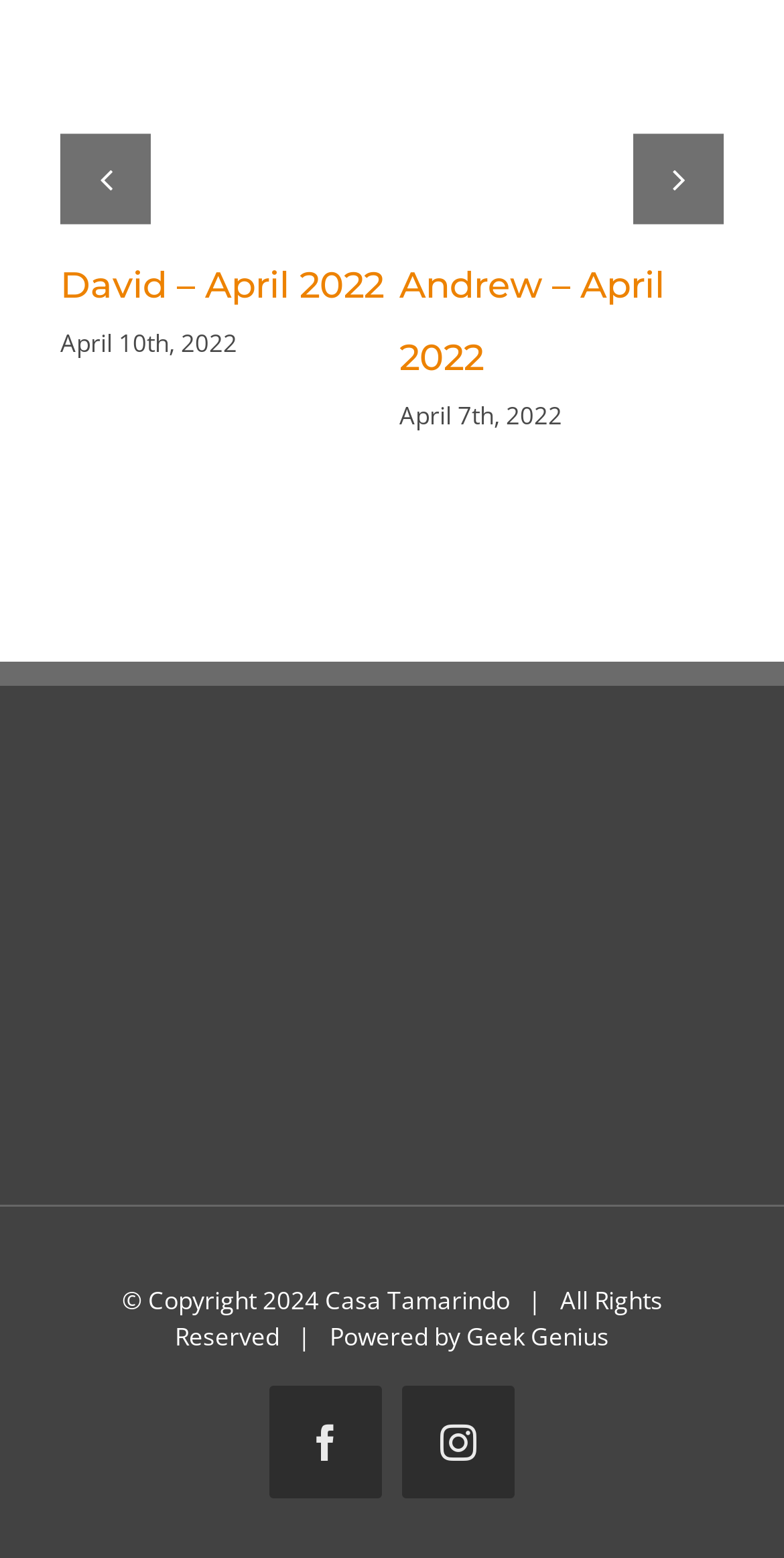Given the following UI element description: "95516", find the bounding box coordinates in the webpage screenshot.

None